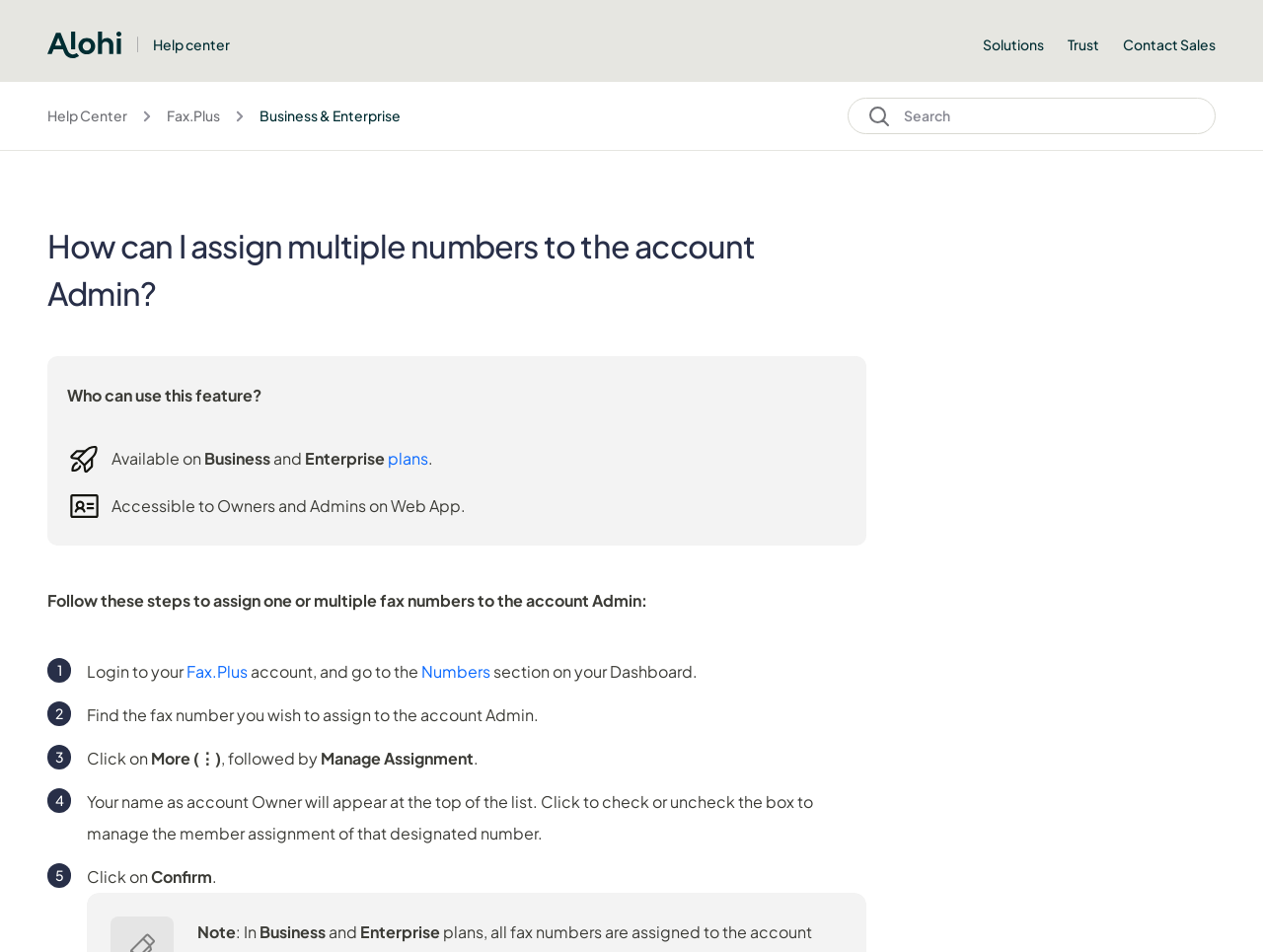Please provide the bounding box coordinates for the element that needs to be clicked to perform the following instruction: "Follow the 'plans' link". The coordinates should be given as four float numbers between 0 and 1, i.e., [left, top, right, bottom].

[0.307, 0.471, 0.339, 0.493]